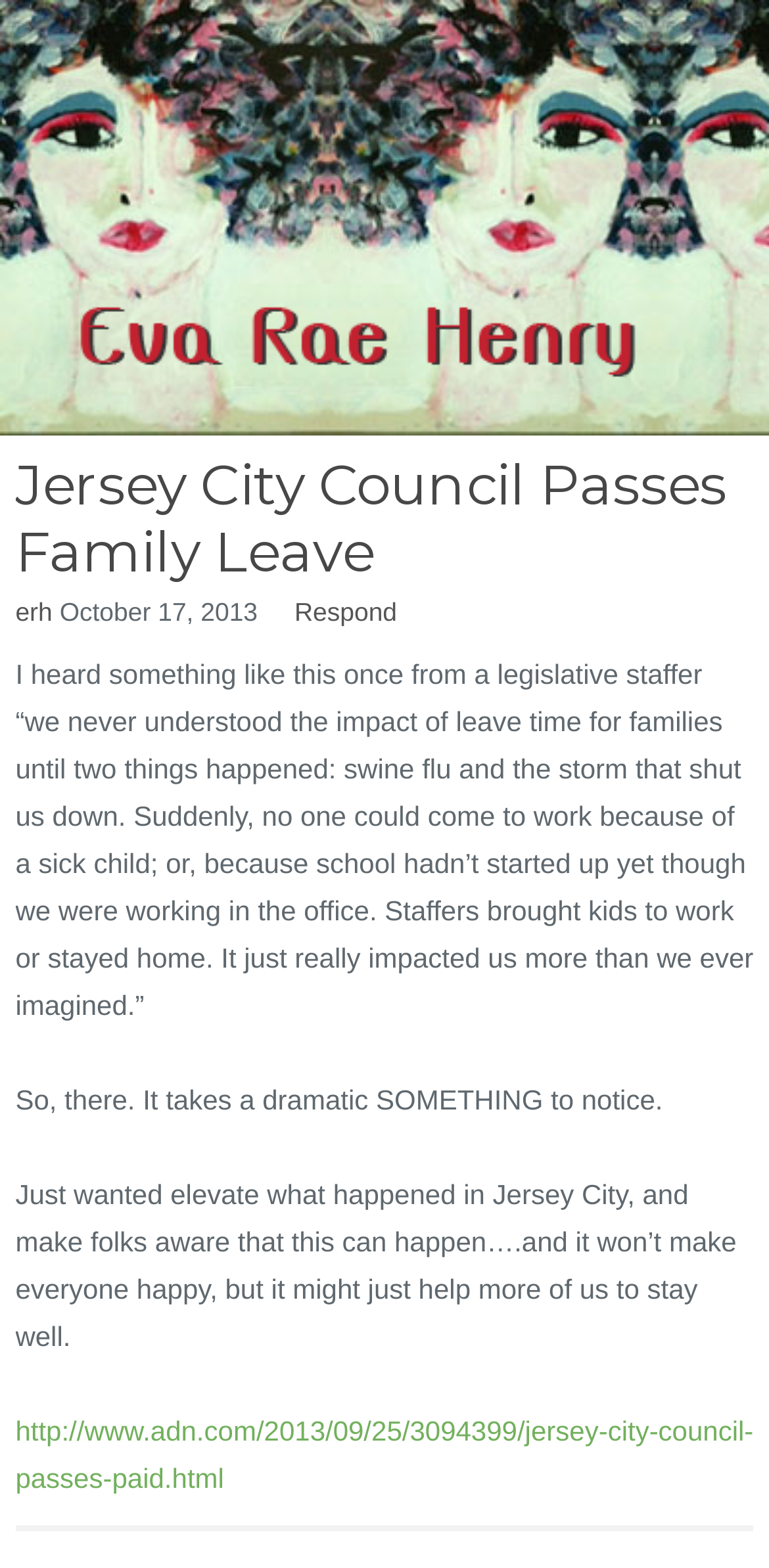Provide a brief response in the form of a single word or phrase:
What is the purpose of the article?

To raise awareness